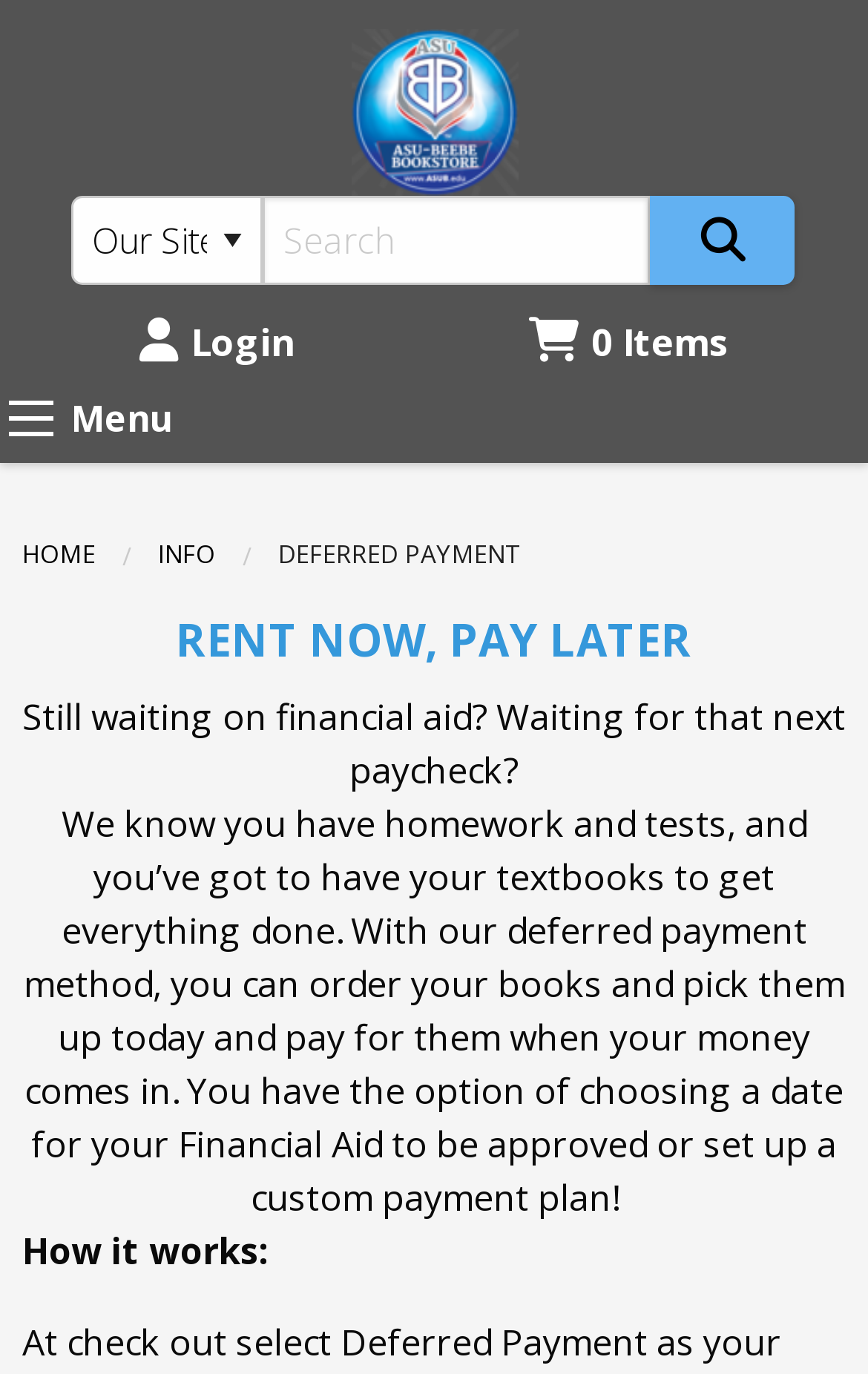What is the option for setting up a payment plan?
Identify the answer in the screenshot and reply with a single word or phrase.

Custom